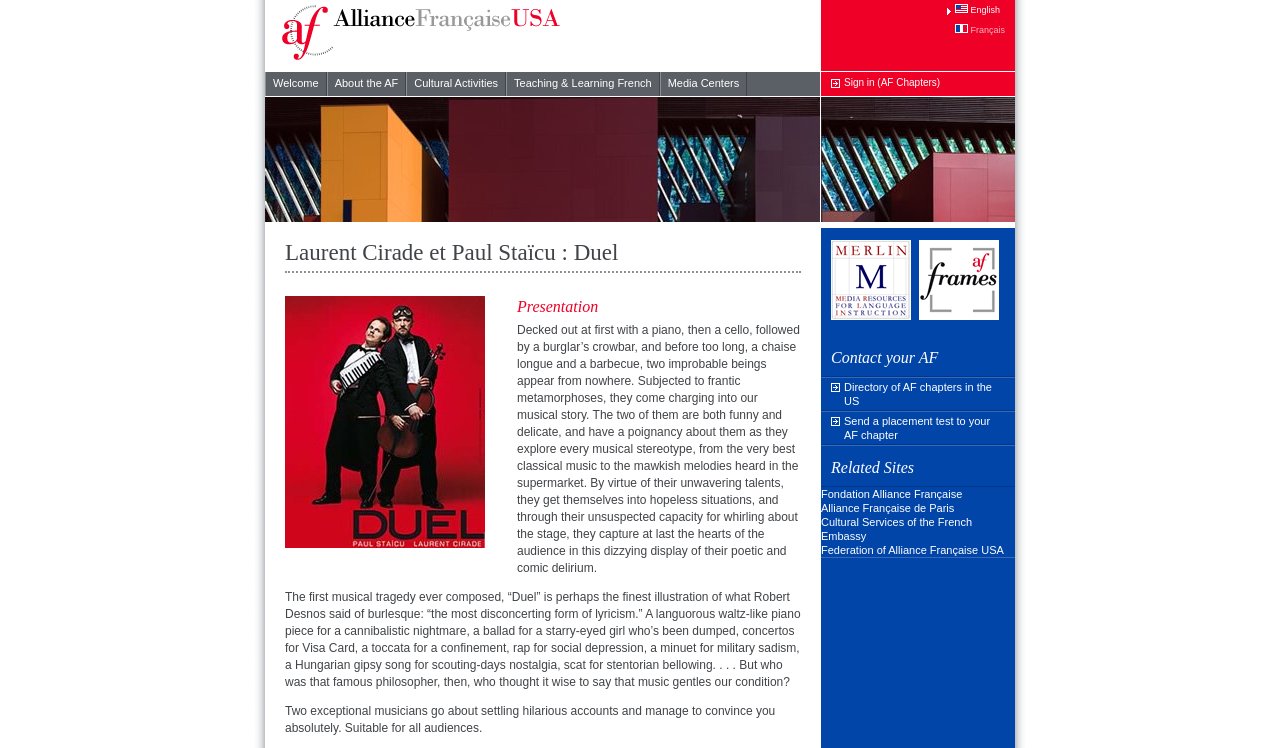Please identify the coordinates of the bounding box for the clickable region that will accomplish this instruction: "Click the Sign in link".

[0.641, 0.096, 0.793, 0.128]